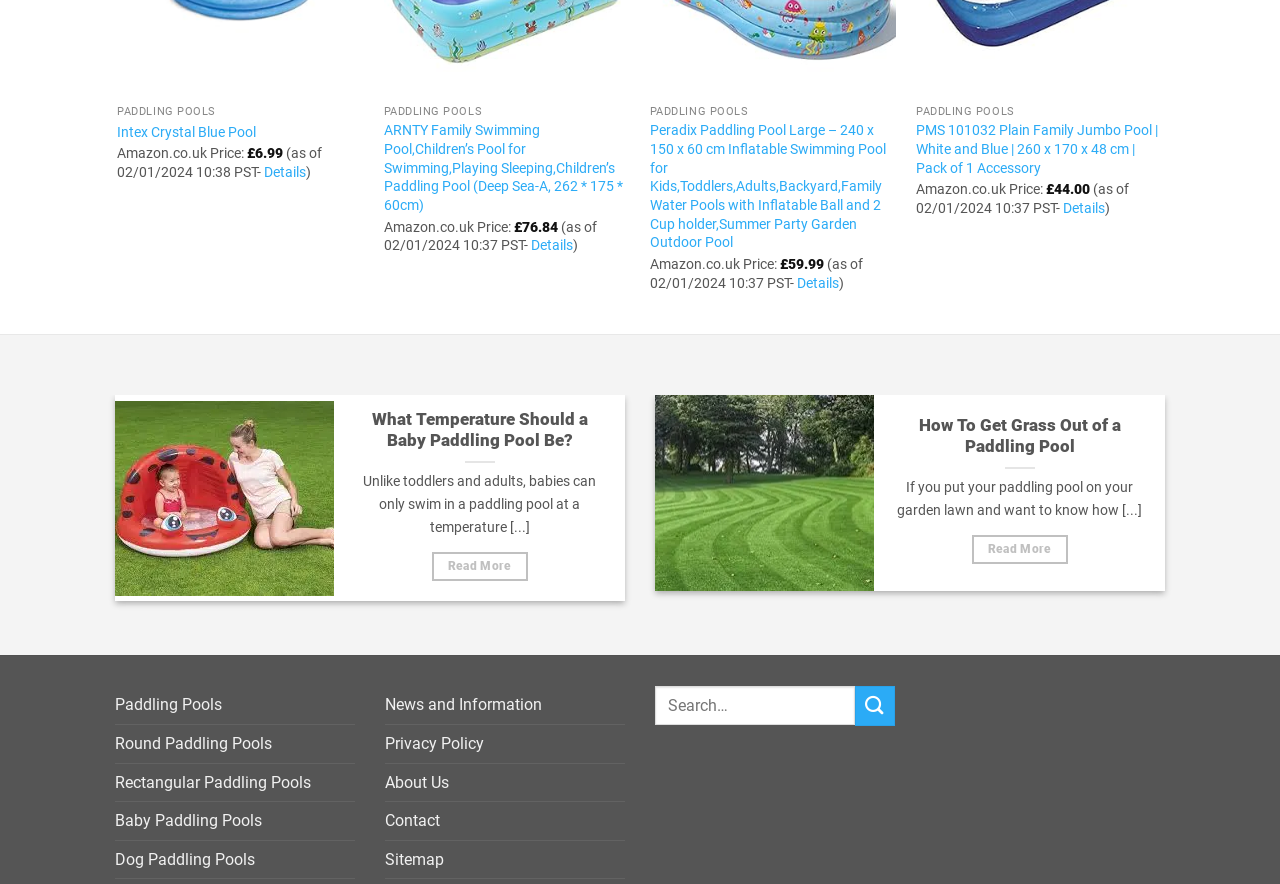Please provide a detailed answer to the question below based on the screenshot: 
How many types of paddling pools are listed?

I counted the number of links under 'Paddling Pools' and found that there are 5 types of paddling pools listed: Round Paddling Pools, Rectangular Paddling Pools, Baby Paddling Pools, Dog Paddling Pools, and Paddling Pools.